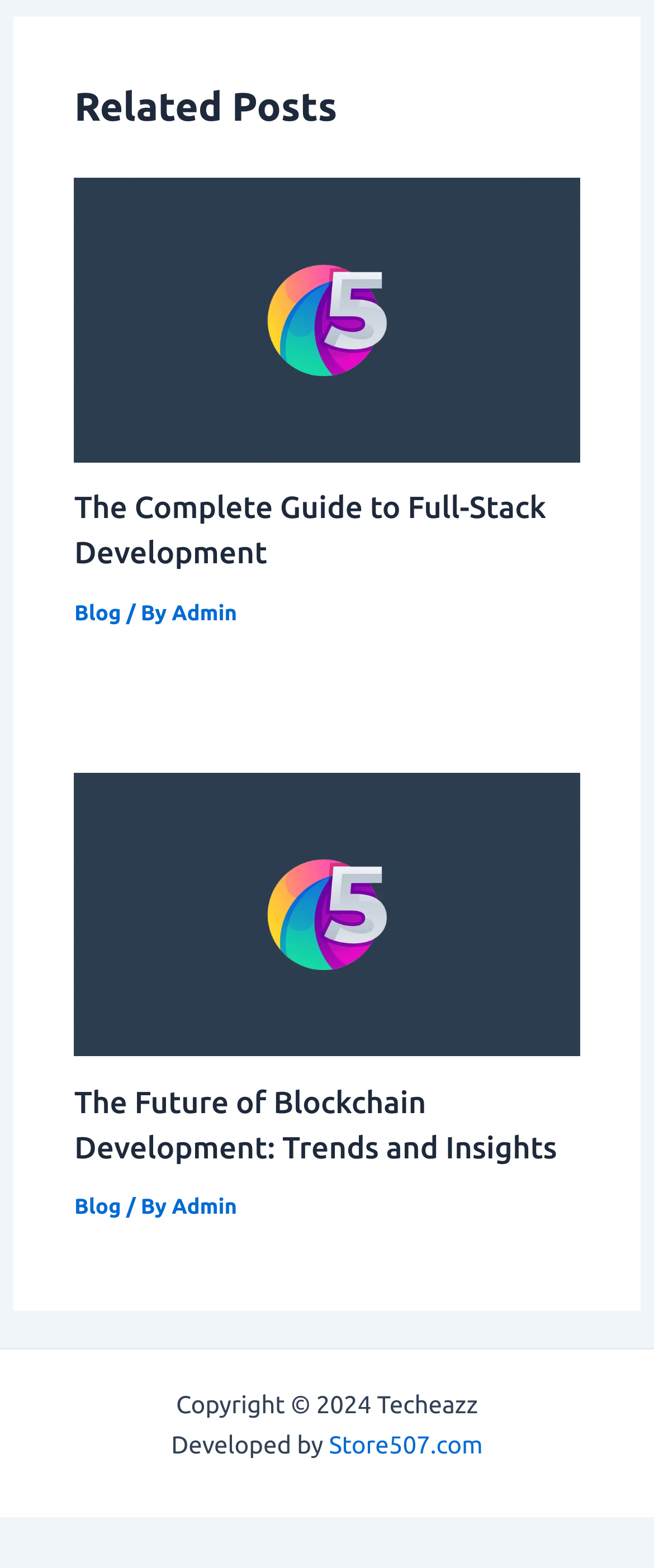Please provide the bounding box coordinates in the format (top-left x, top-left y, bottom-right x, bottom-right y). Remember, all values are floating point numbers between 0 and 1. What is the bounding box coordinate of the region described as: parent_node: Current Insurer name="married" value="y"

None